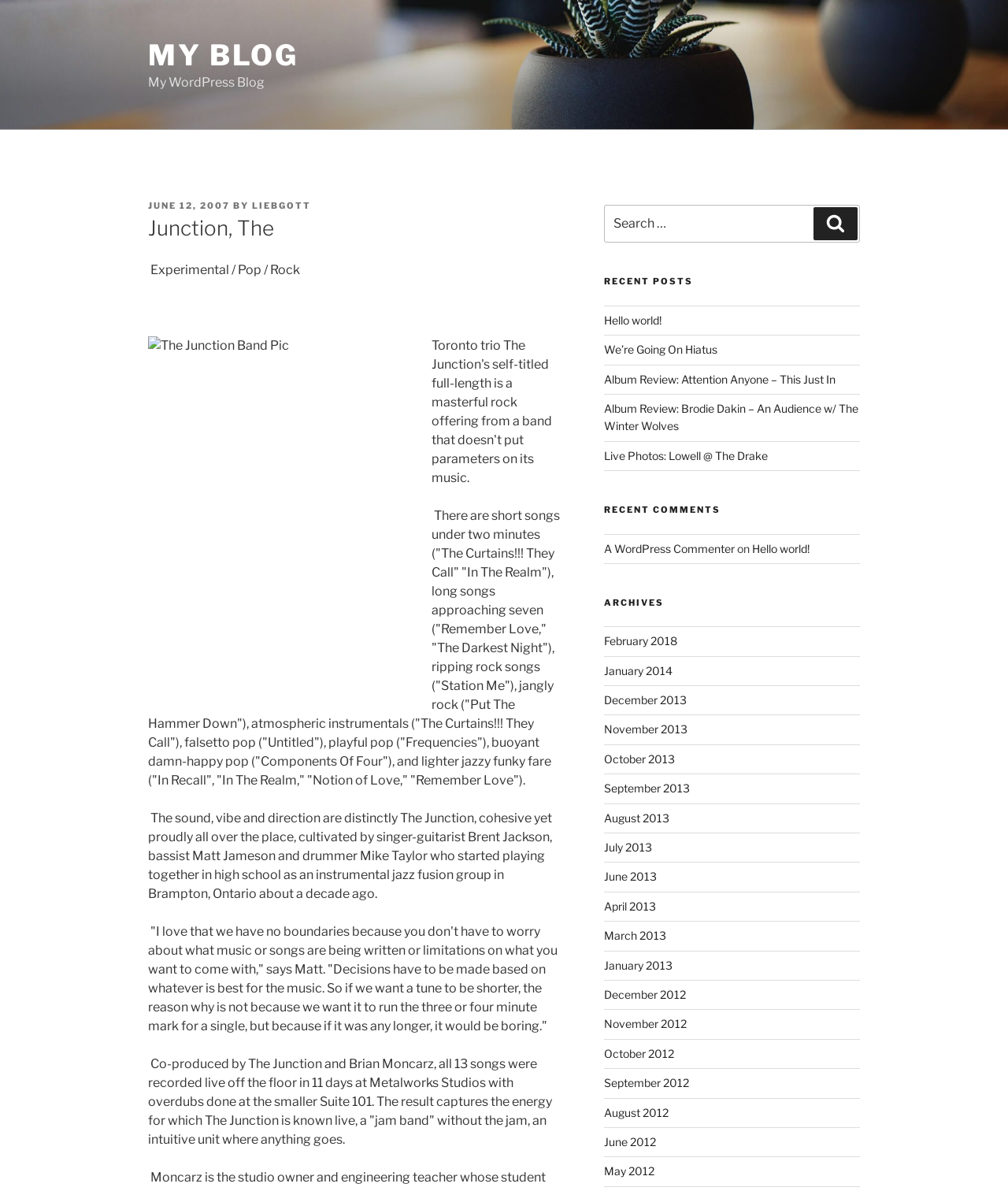Could you find the bounding box coordinates of the clickable area to complete this instruction: "Click on the 'MY BLOG' link"?

[0.147, 0.032, 0.296, 0.061]